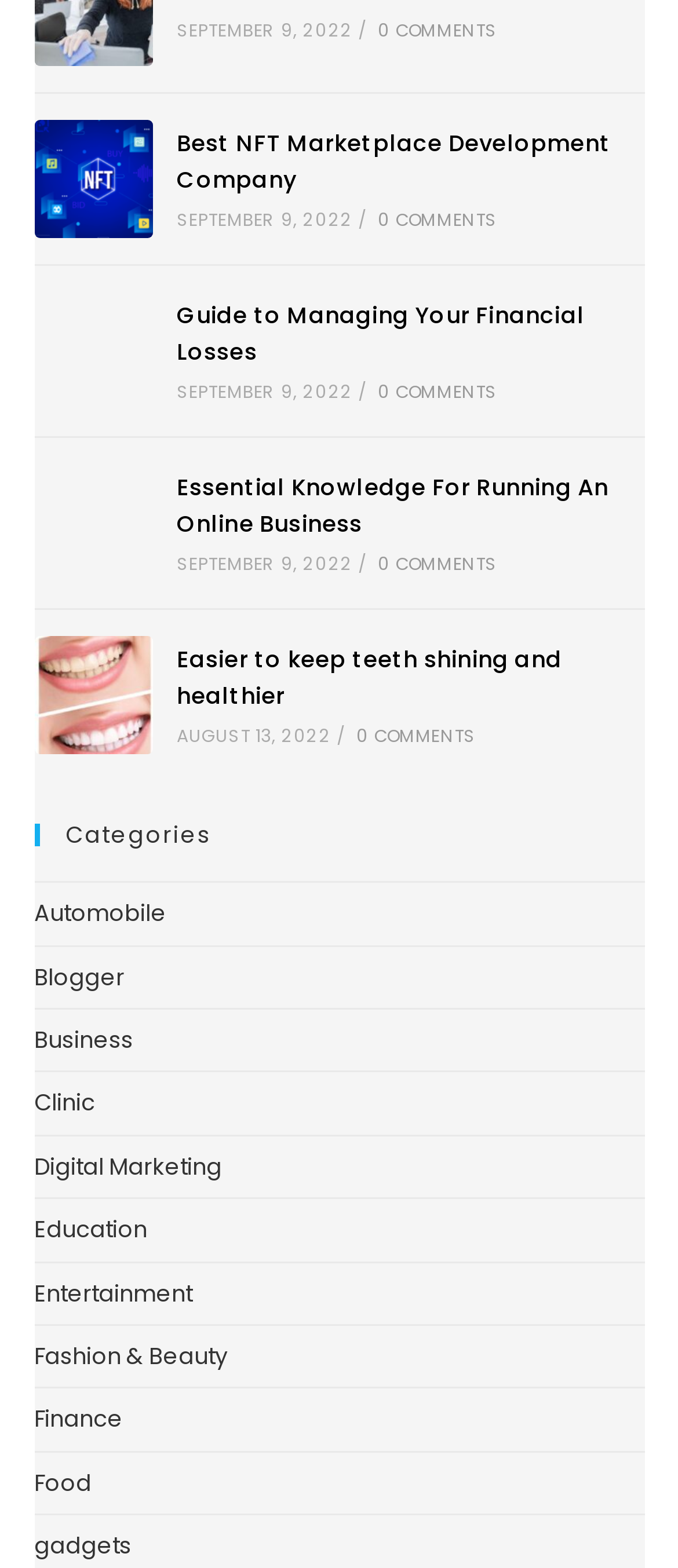From the element description Clinic, predict the bounding box coordinates of the UI element. The coordinates must be specified in the format (top-left x, top-left y, bottom-right x, bottom-right y) and should be within the 0 to 1 range.

[0.05, 0.693, 0.14, 0.714]